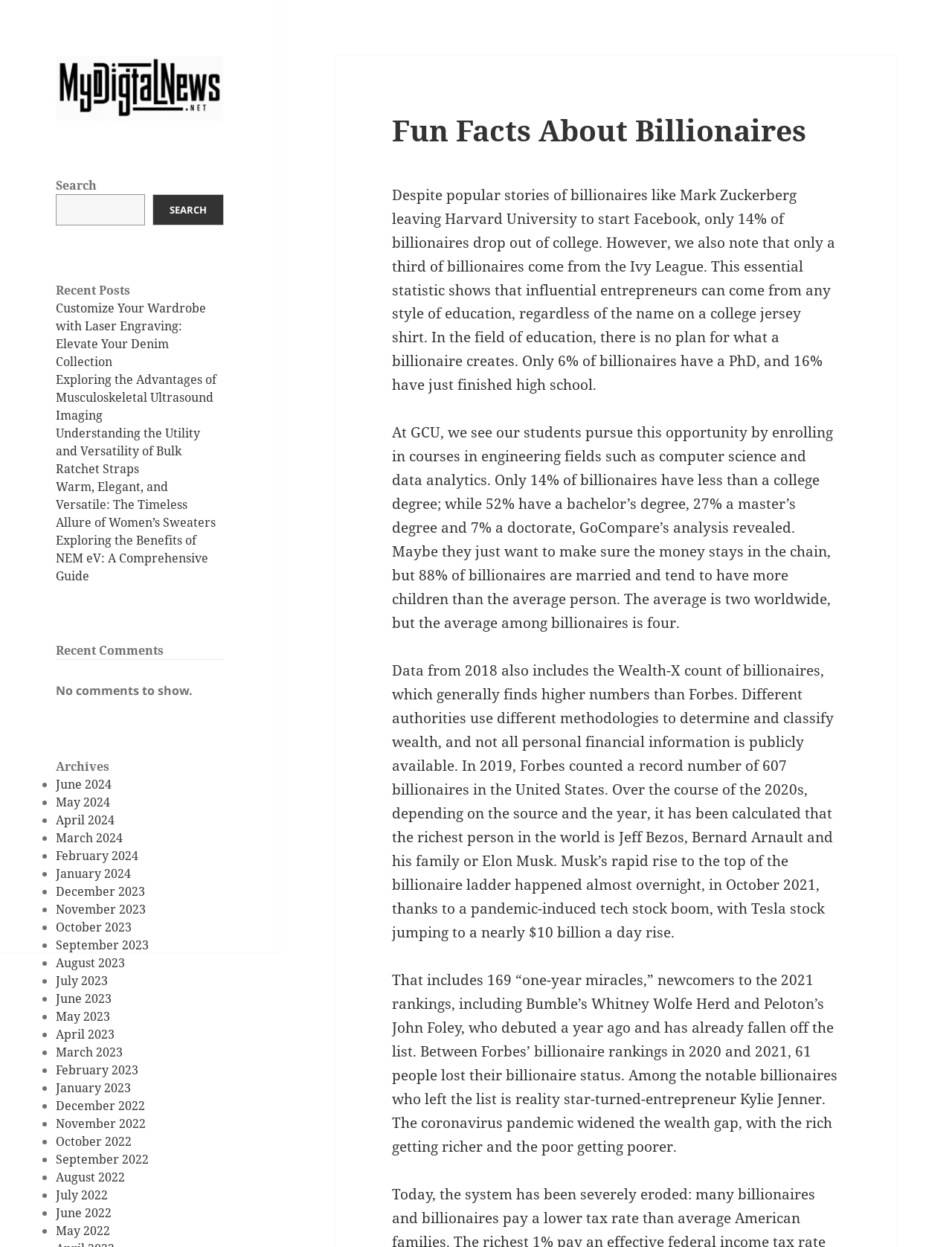What is the primary heading on this webpage?

Fun Facts About Billionaires